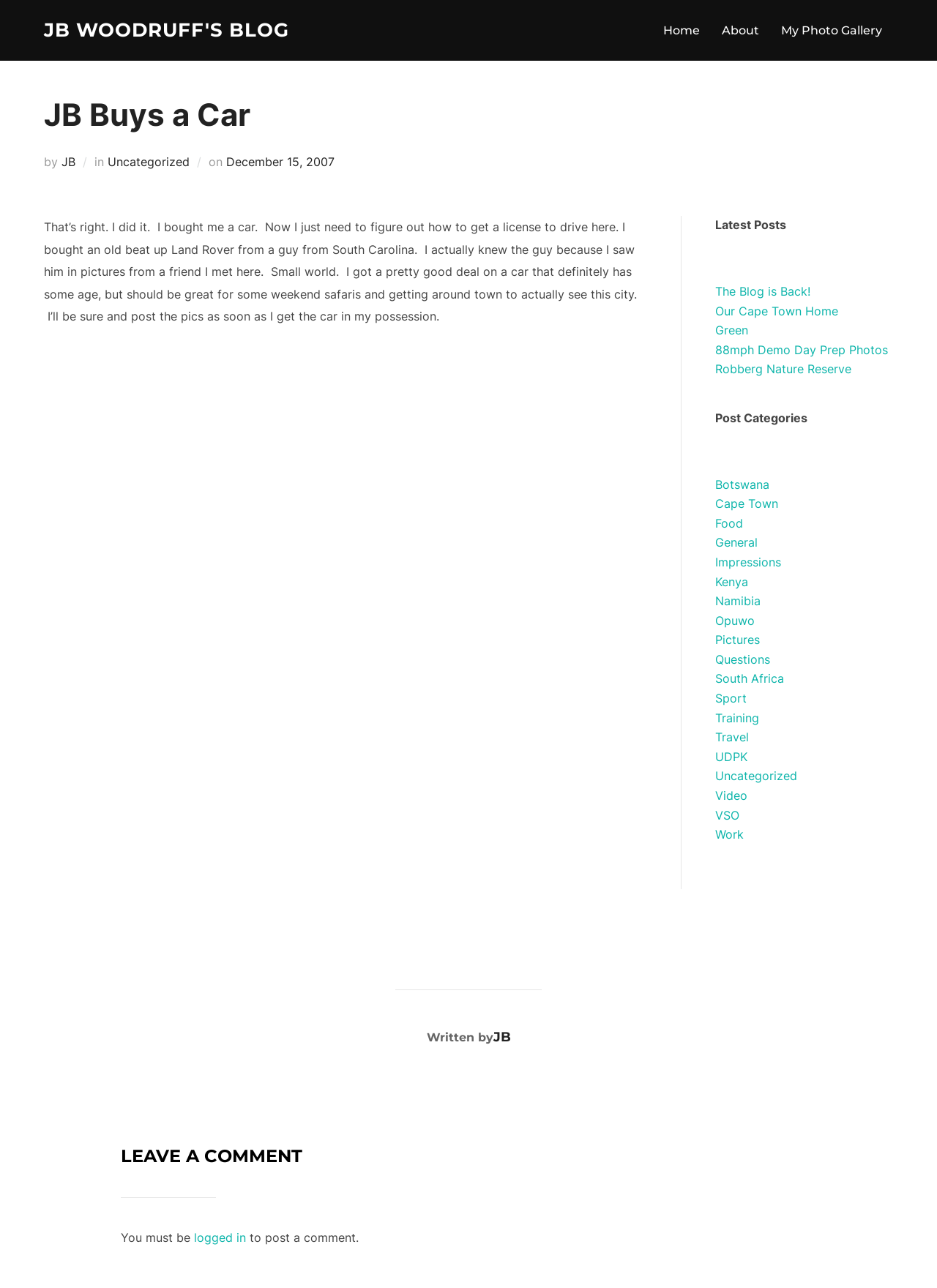Identify the bounding box coordinates for the UI element mentioned here: "88mph Demo Day Prep Photos". Provide the coordinates as four float values between 0 and 1, i.e., [left, top, right, bottom].

[0.764, 0.266, 0.948, 0.277]